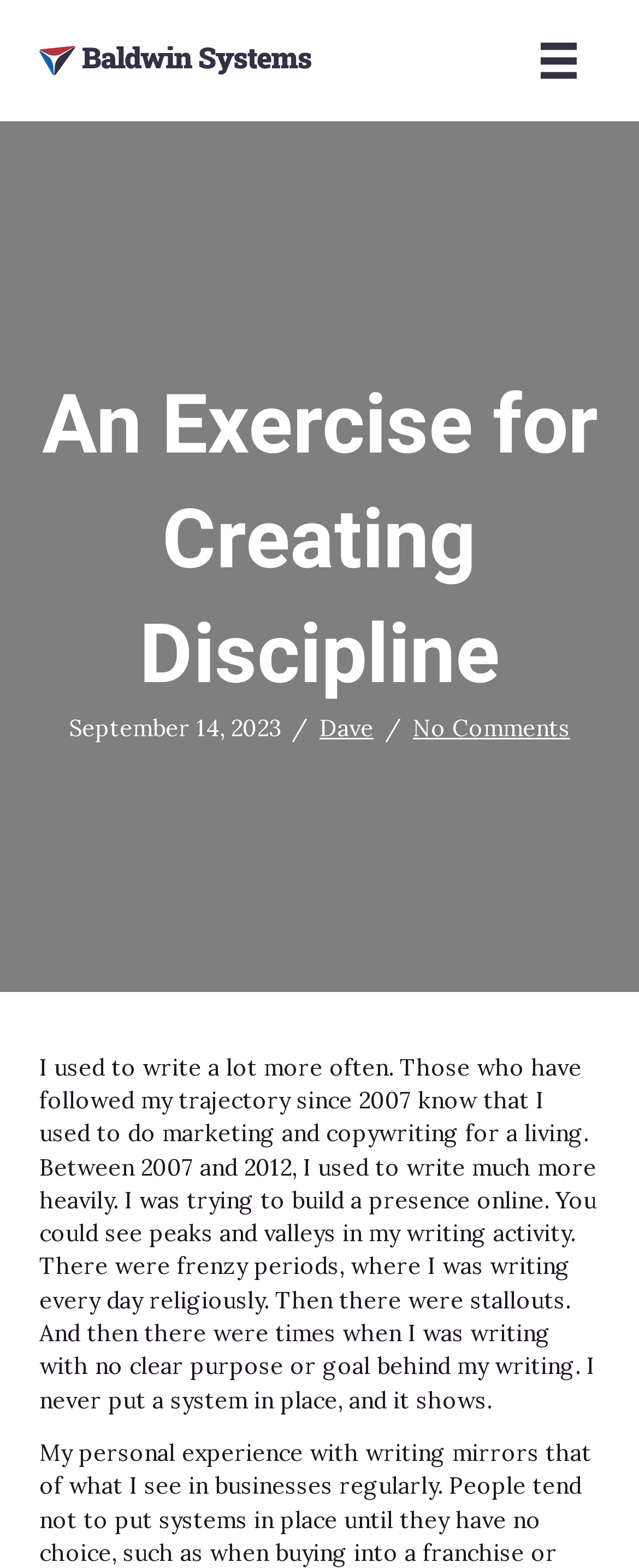Determine the bounding box coordinates for the UI element matching this description: "No Comments".

[0.646, 0.455, 0.892, 0.474]